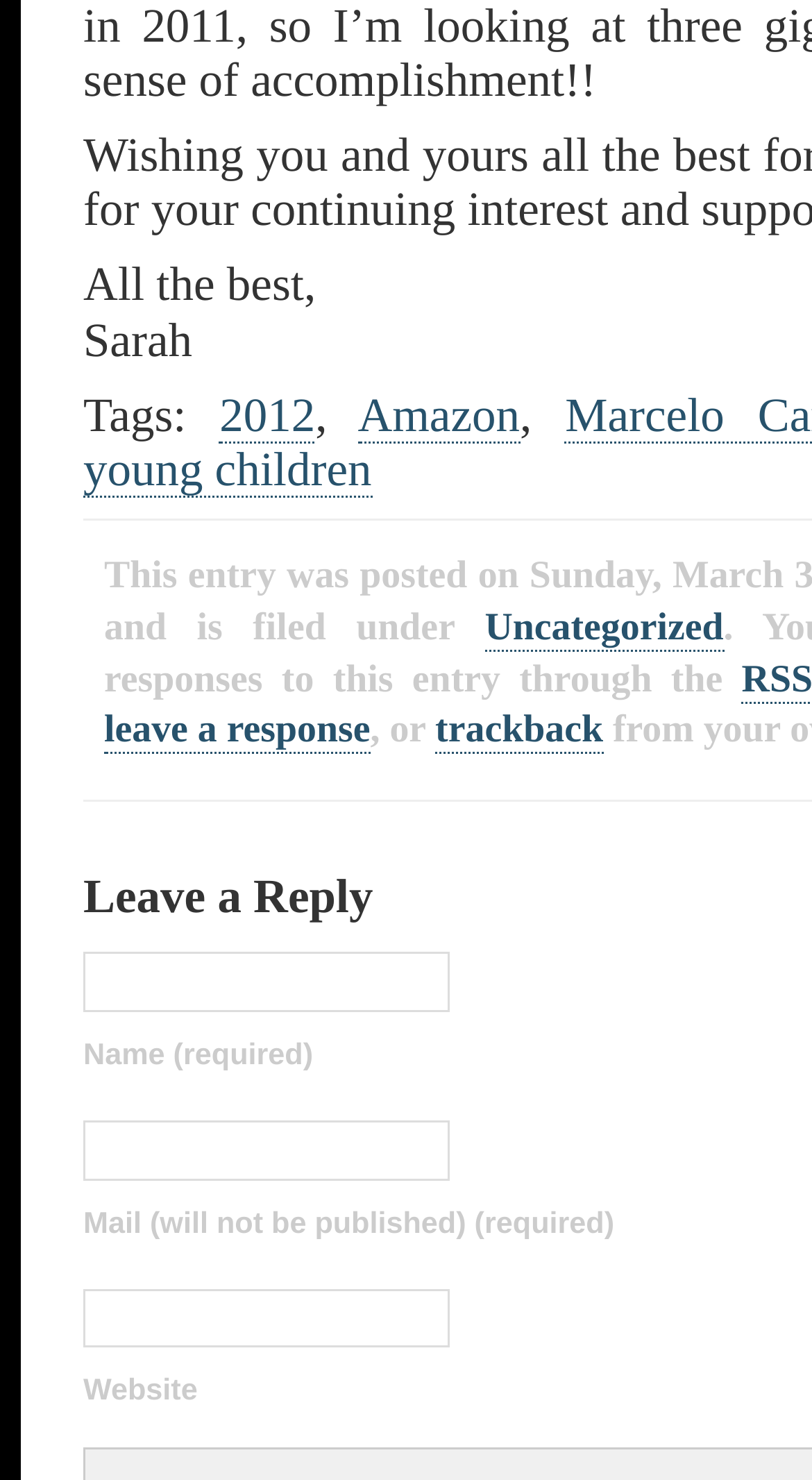Please answer the following question using a single word or phrase: 
Who is the author of the post?

Sarah